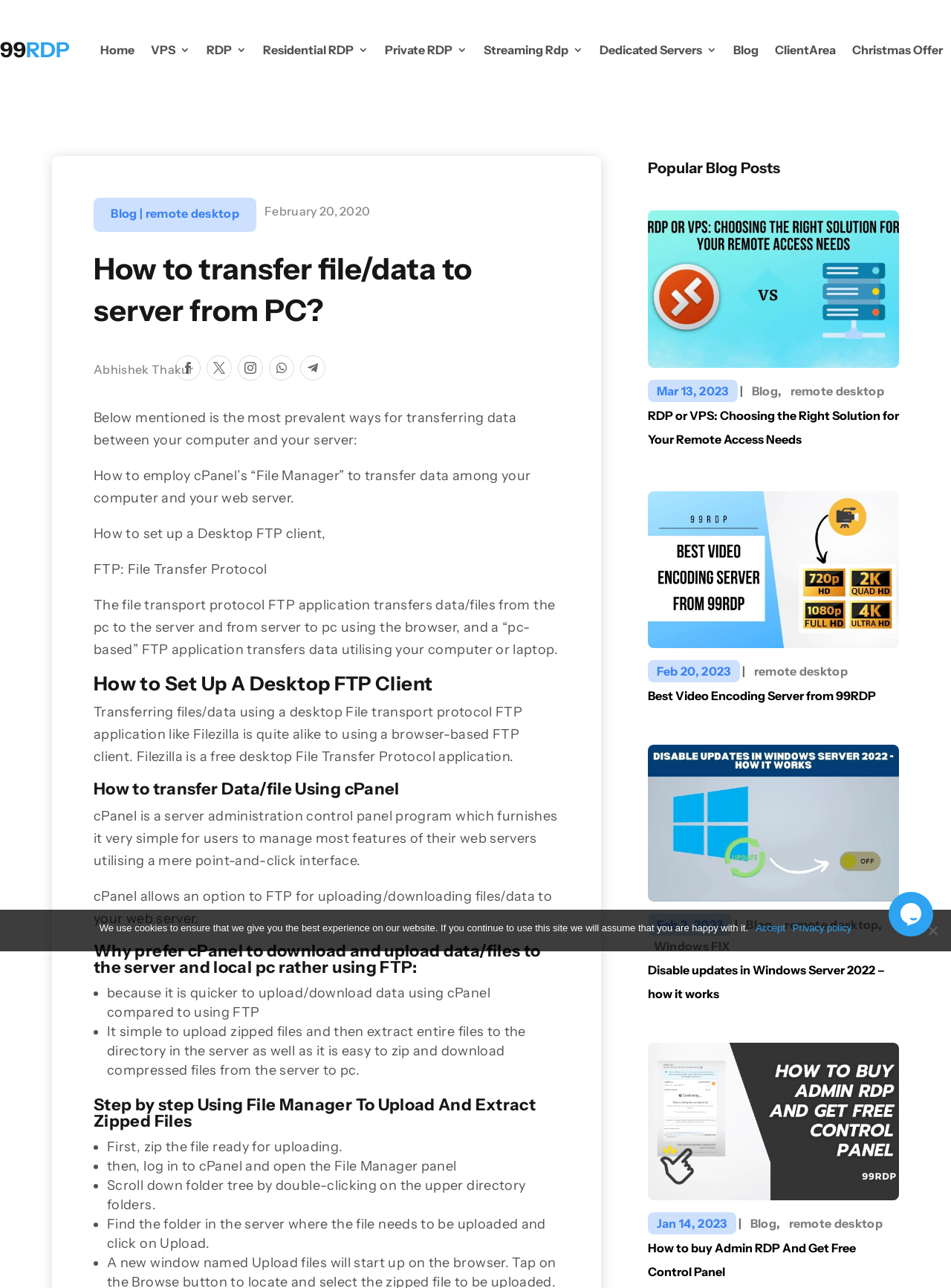Please identify the bounding box coordinates of the clickable area that will fulfill the following instruction: "Click on the 'How to buy Admin RDP And Get Free Control Panel' link". The coordinates should be in the format of four float numbers between 0 and 1, i.e., [left, top, right, bottom].

[0.681, 0.81, 0.945, 0.932]